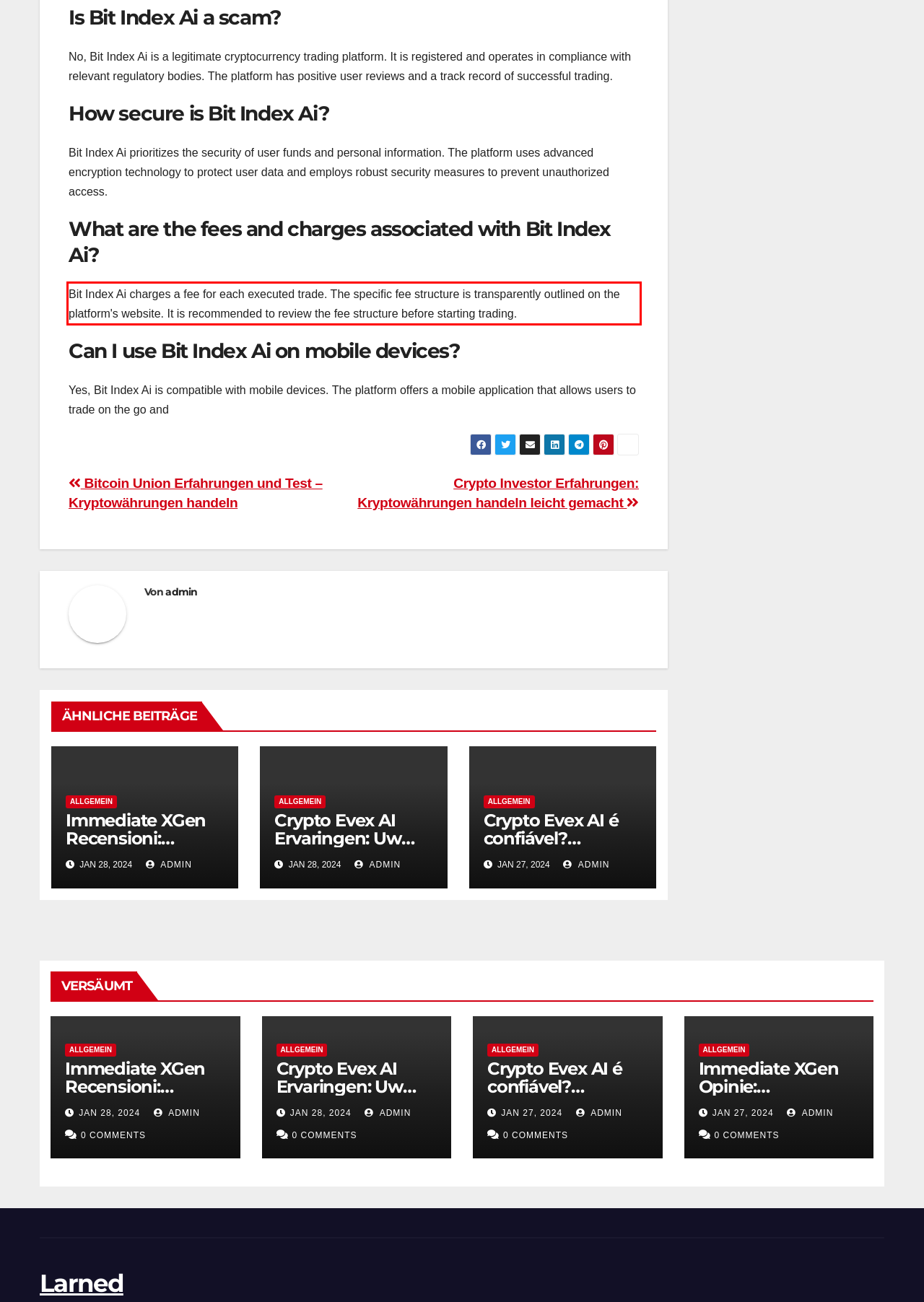In the given screenshot, locate the red bounding box and extract the text content from within it.

Bit Index Ai charges a fee for each executed trade. The specific fee structure is transparently outlined on the platform's website. It is recommended to review the fee structure before starting trading.